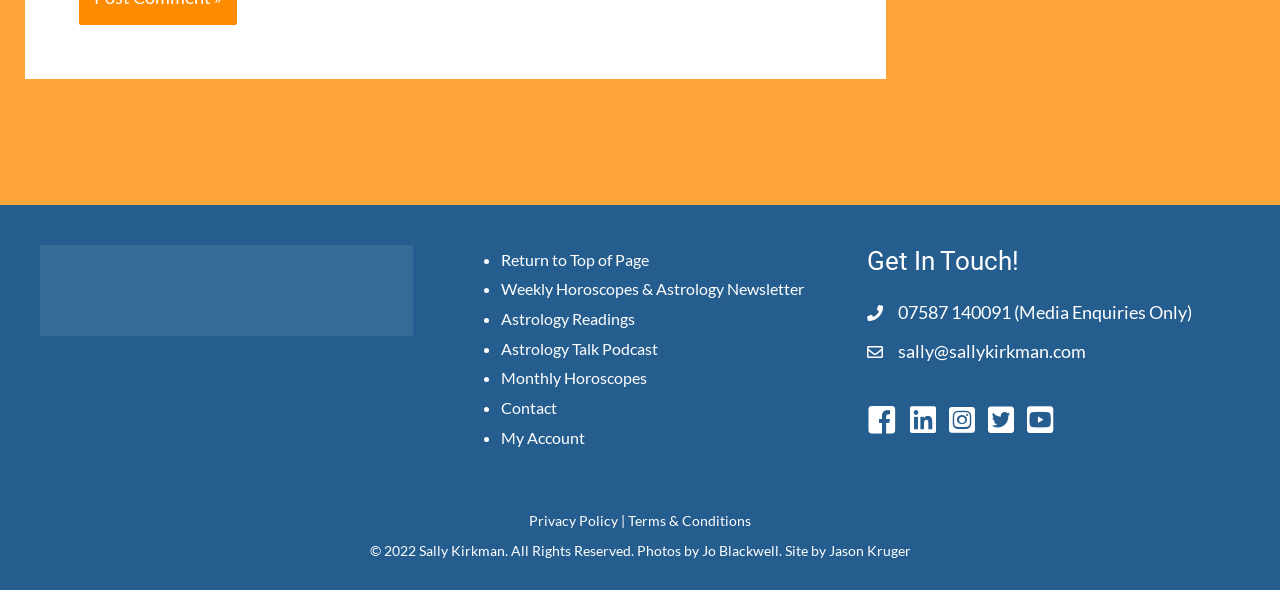Bounding box coordinates are to be given in the format (top-left x, top-left y, bottom-right x, bottom-right y). All values must be floating point numbers between 0 and 1. Provide the bounding box coordinate for the UI element described as: Contact

[0.392, 0.675, 0.435, 0.707]